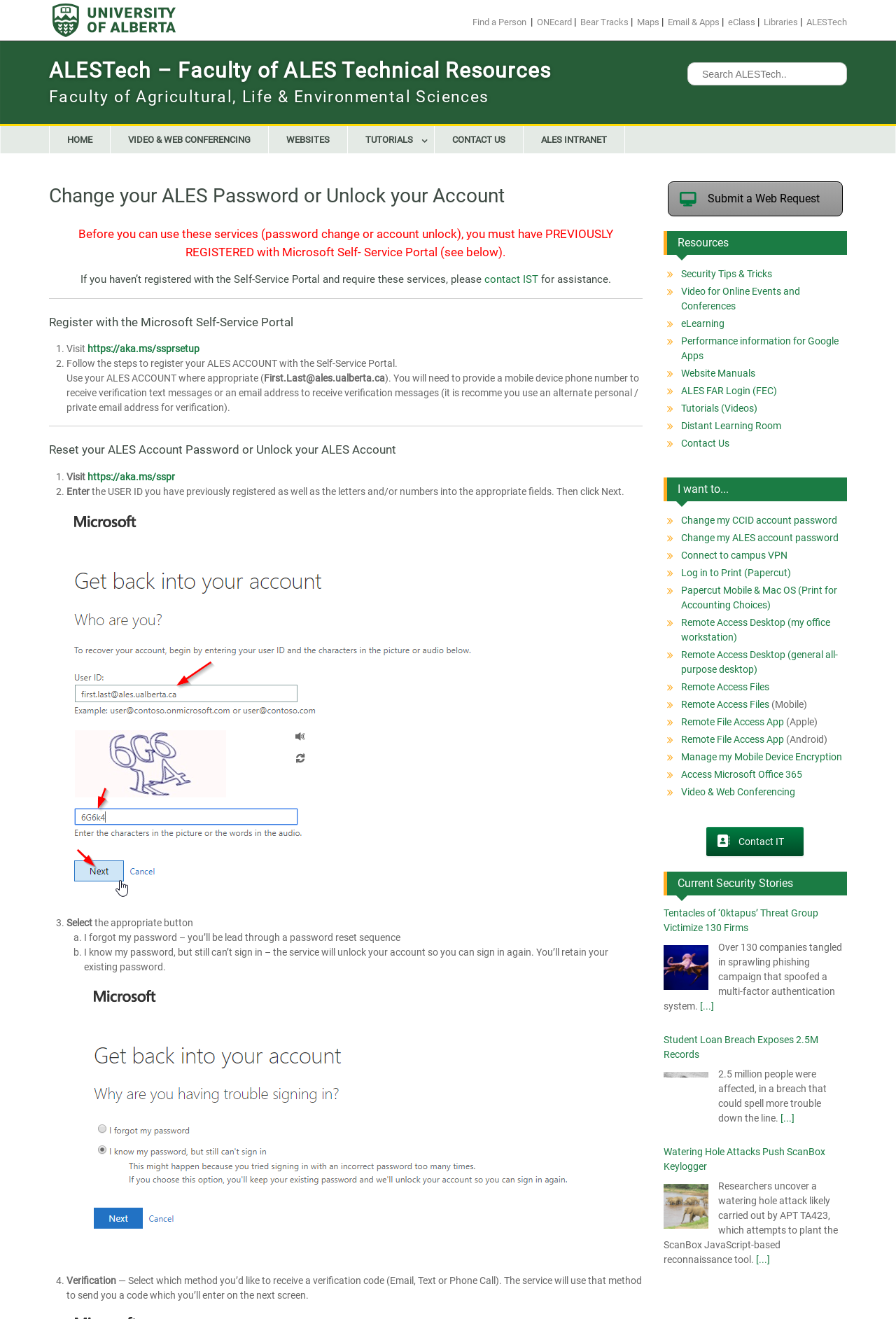What is the purpose of the 'Reset your ALES Account Password or Unlock your ALES Account' section?
Examine the webpage screenshot and provide an in-depth answer to the question.

This section provides step-by-step instructions for users to reset their ALES account password or unlock their account, indicating that its purpose is to assist users in resolving these specific issues.